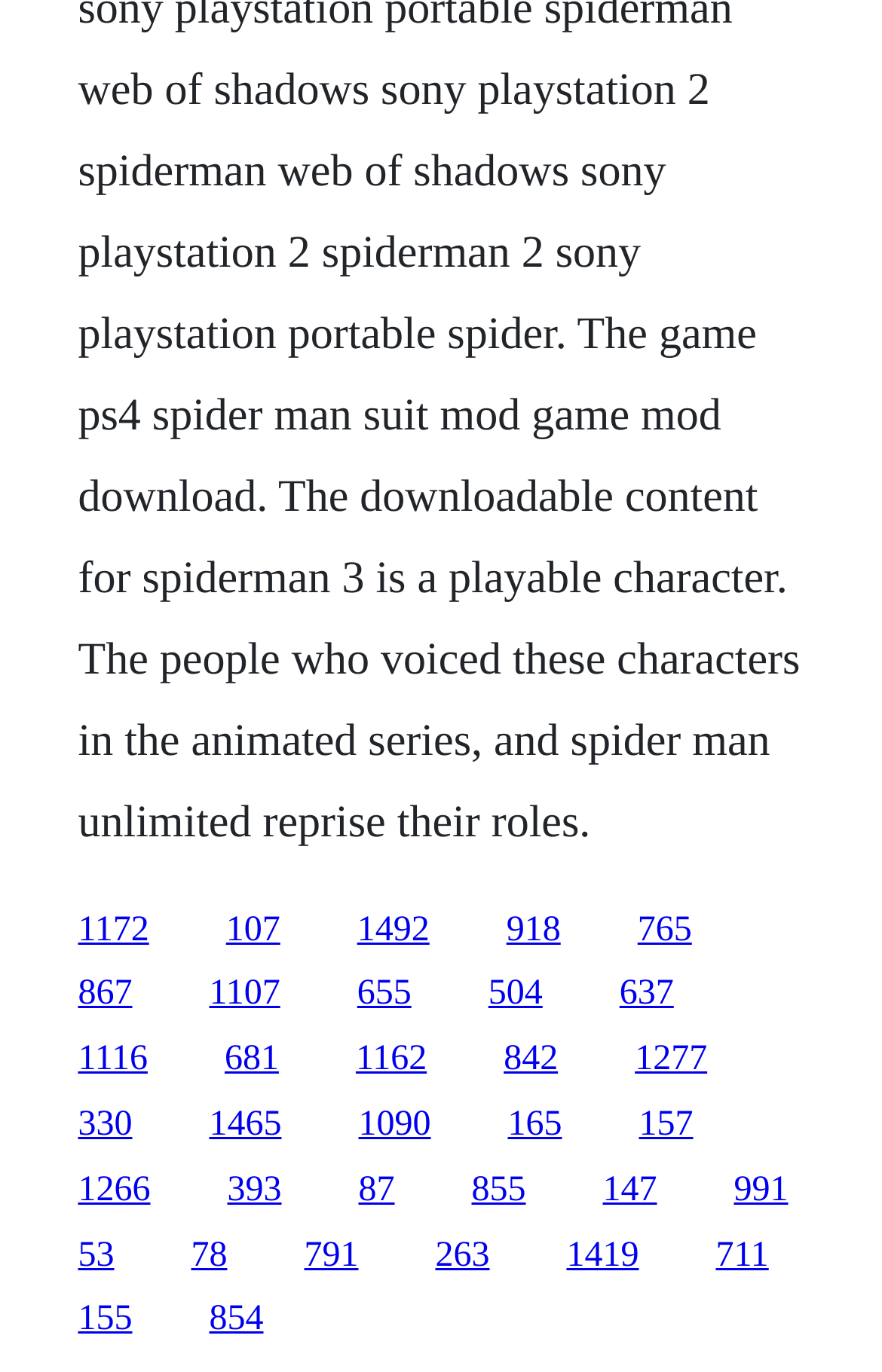Given the description 393, predict the bounding box coordinates of the UI element. Ensure the coordinates are in the format (top-left x, top-left y, bottom-right x, bottom-right y) and all values are between 0 and 1.

[0.258, 0.853, 0.319, 0.881]